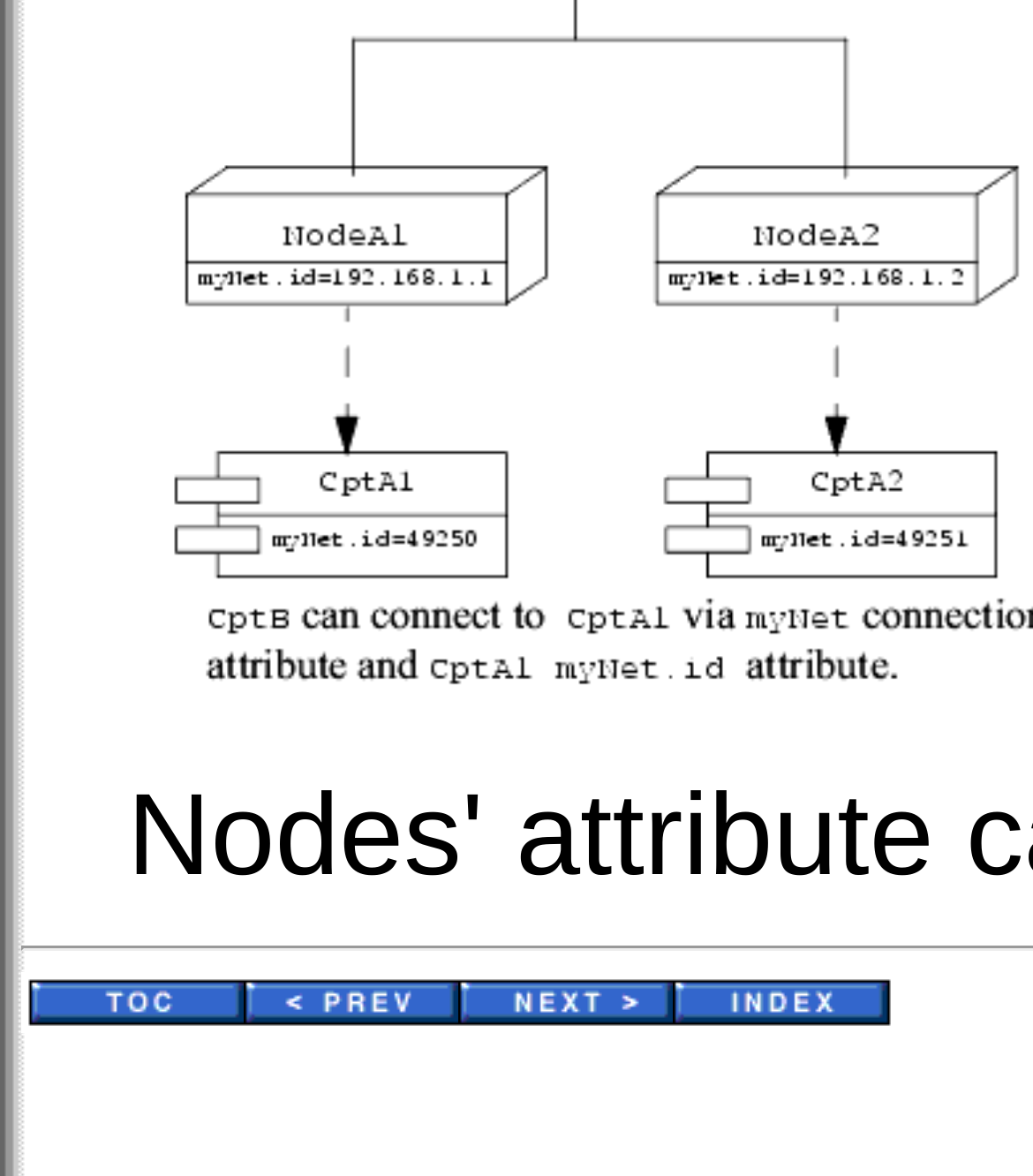Please respond in a single word or phrase: 
What is the purpose of the TOC link?

Table of Contents